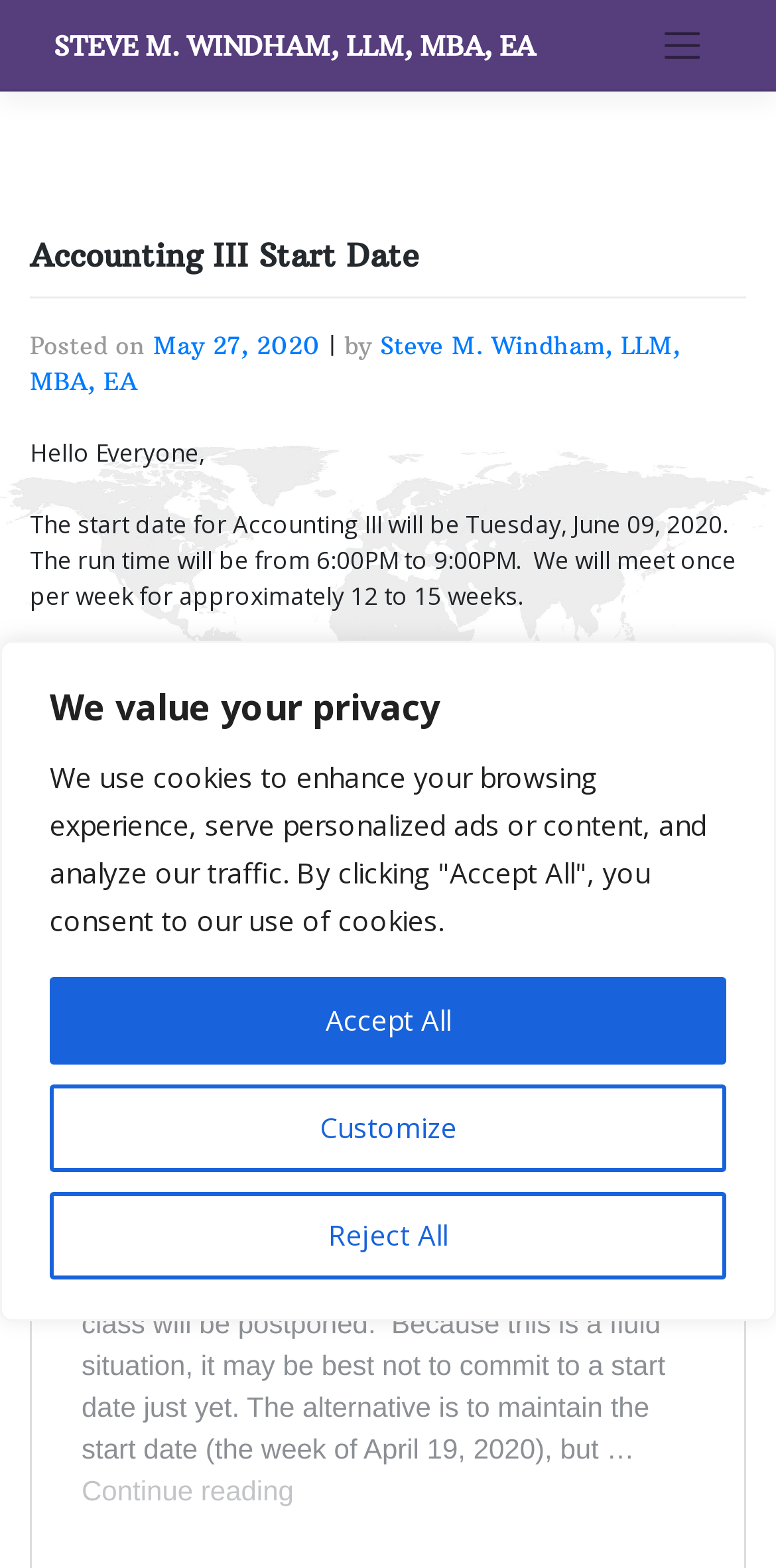Reply to the question with a single word or phrase:
What is the duration of the Accounting III meetings?

6:00PM to 9:00PM